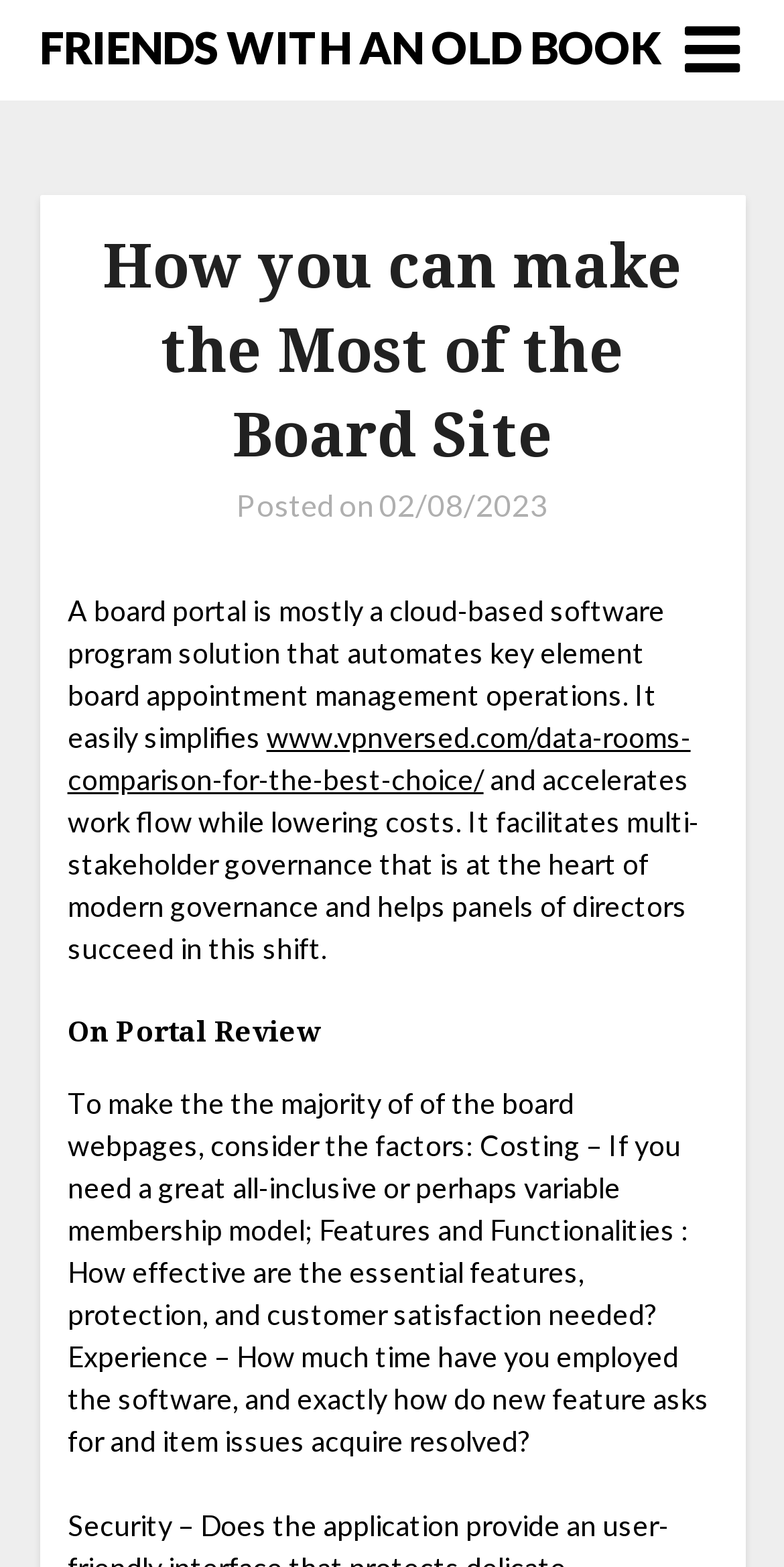Identify the bounding box coordinates for the UI element described as follows: FRIENDS WITH AN OLD BOOK. Use the format (top-left x, top-left y, bottom-right x, bottom-right y) and ensure all values are floating point numbers between 0 and 1.

[0.05, 0.008, 0.842, 0.054]